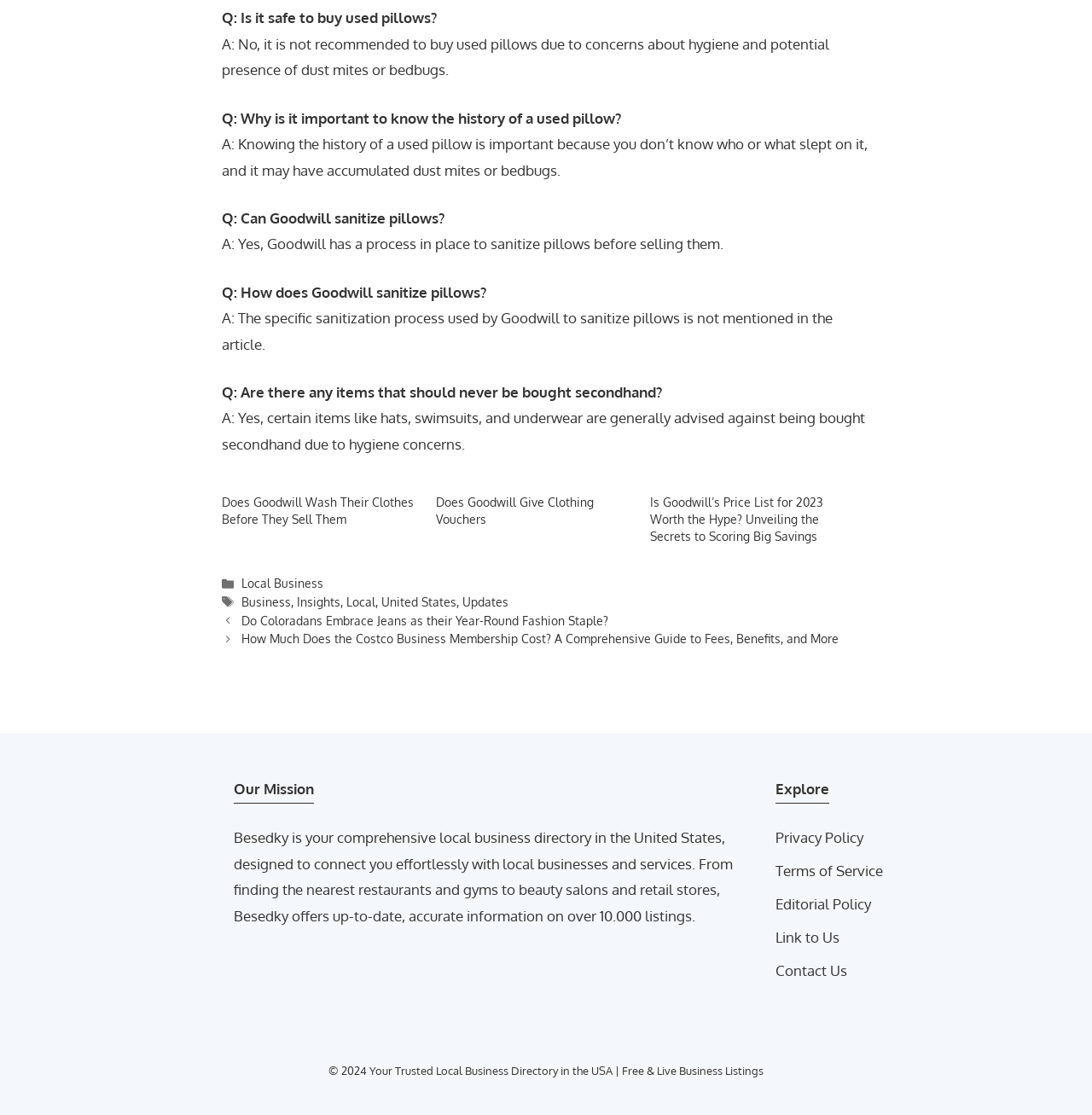Find the bounding box coordinates of the element you need to click on to perform this action: 'Click on the link to know if Goodwill washes their clothes before selling them'. The coordinates should be represented by four float values between 0 and 1, in the format [left, top, right, bottom].

[0.203, 0.444, 0.379, 0.472]